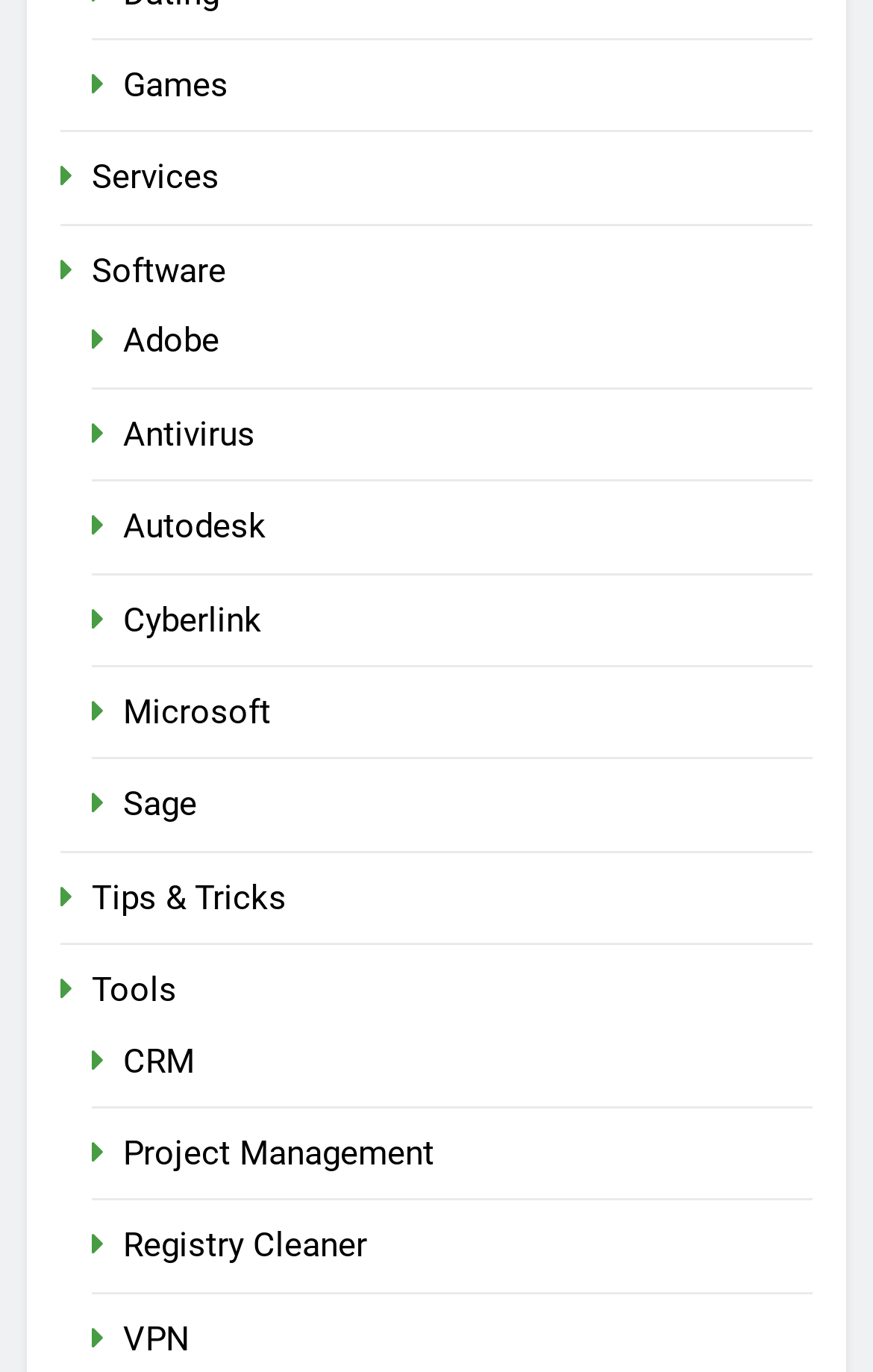Provide the bounding box coordinates of the section that needs to be clicked to accomplish the following instruction: "Learn about Project Management."

[0.141, 0.826, 0.497, 0.855]